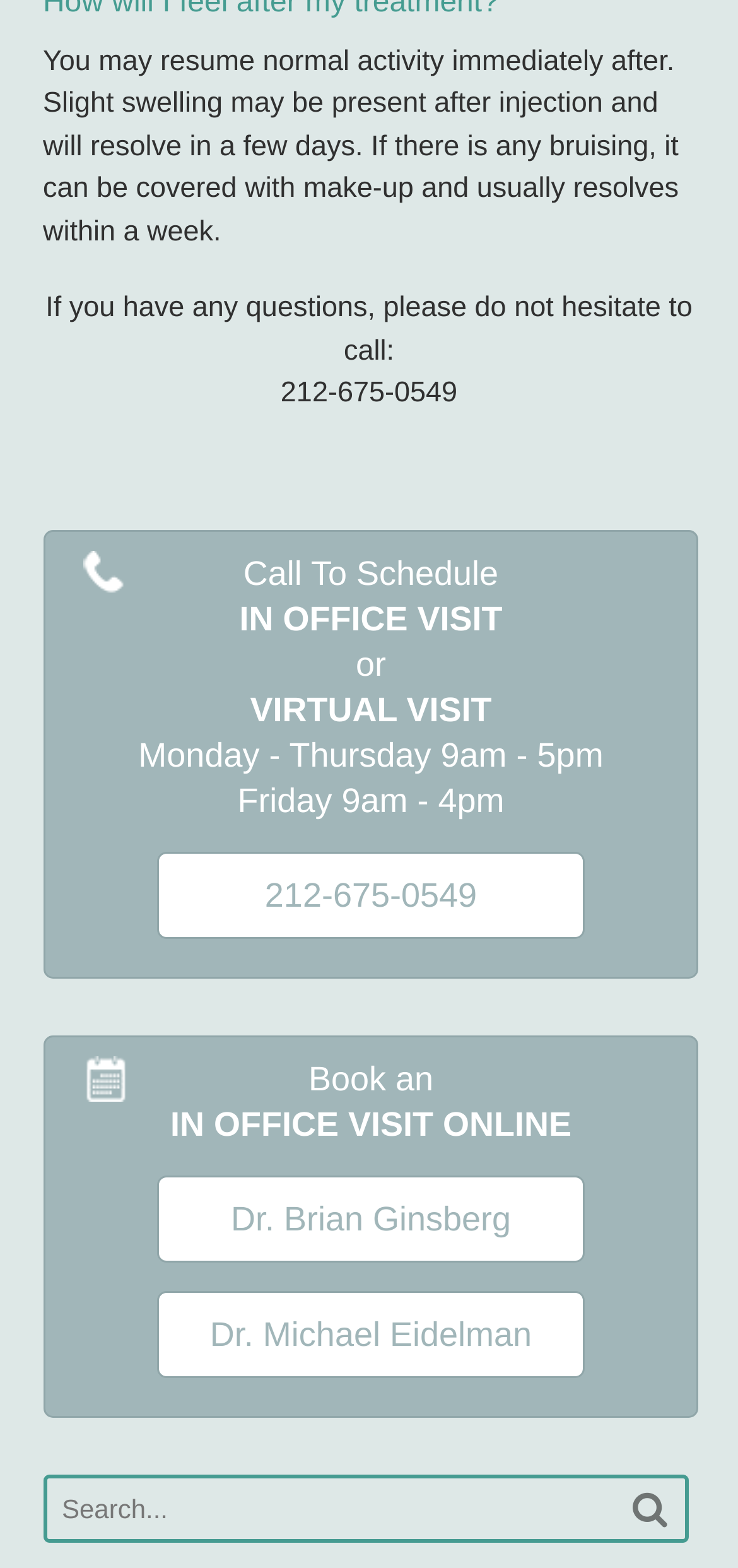Identify the bounding box coordinates for the UI element described as: "Dr. Brian Ginsberg".

[0.061, 0.705, 0.945, 0.805]